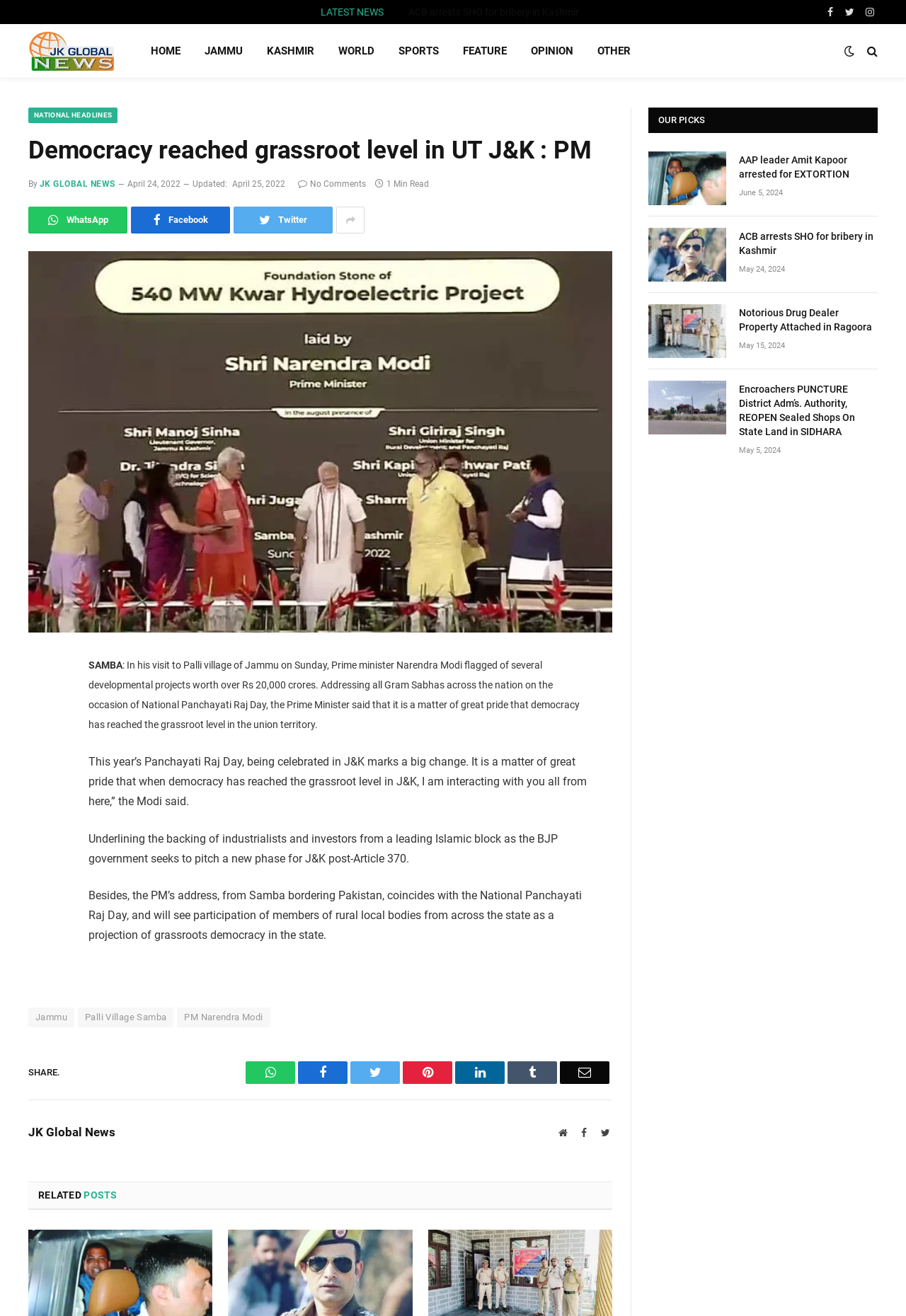What is the main heading displayed on the webpage? Please provide the text.

Democracy reached grassroot level in UT J&K : PM